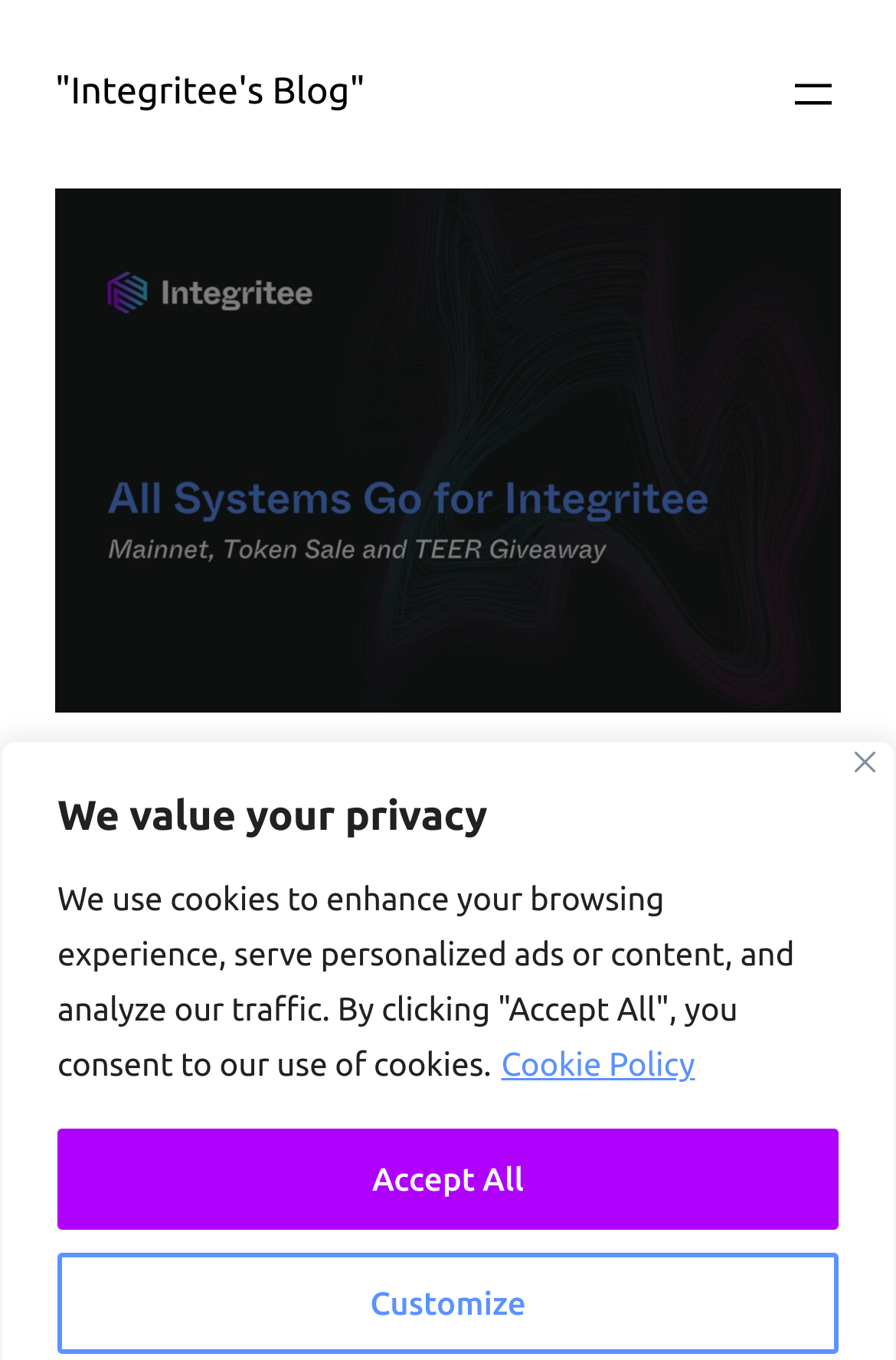Explain in detail what is displayed on the webpage.

The webpage appears to be a blog post from Integritee, with a title "All Systems Go: Mainnet, Token Sale and TEER Giveaway!". At the top right corner, there is a button to close a dialog box, accompanied by a small image of a close icon. Below this, a heading "We value your privacy" is displayed, followed by a paragraph of text explaining the use of cookies on the website. This paragraph is positioned near the top of the page, spanning almost the entire width.

Underneath the paragraph, there are two buttons, "Customize" and "Accept All", which are aligned to the left and positioned near the bottom of the page. To the right of these buttons, a link to the "Cookie Policy" is provided.

In the top left corner, a link to "Integritee's Blog" is displayed, indicating the blog's title. Next to this, a button to open a menu is positioned, accompanied by a figure that spans almost the entire width of the page. Below this figure, the main heading of the blog post "All Systems Go: Mainnet, Token Sale and TEER Giveaway!" is displayed, taking up a significant portion of the page's width.